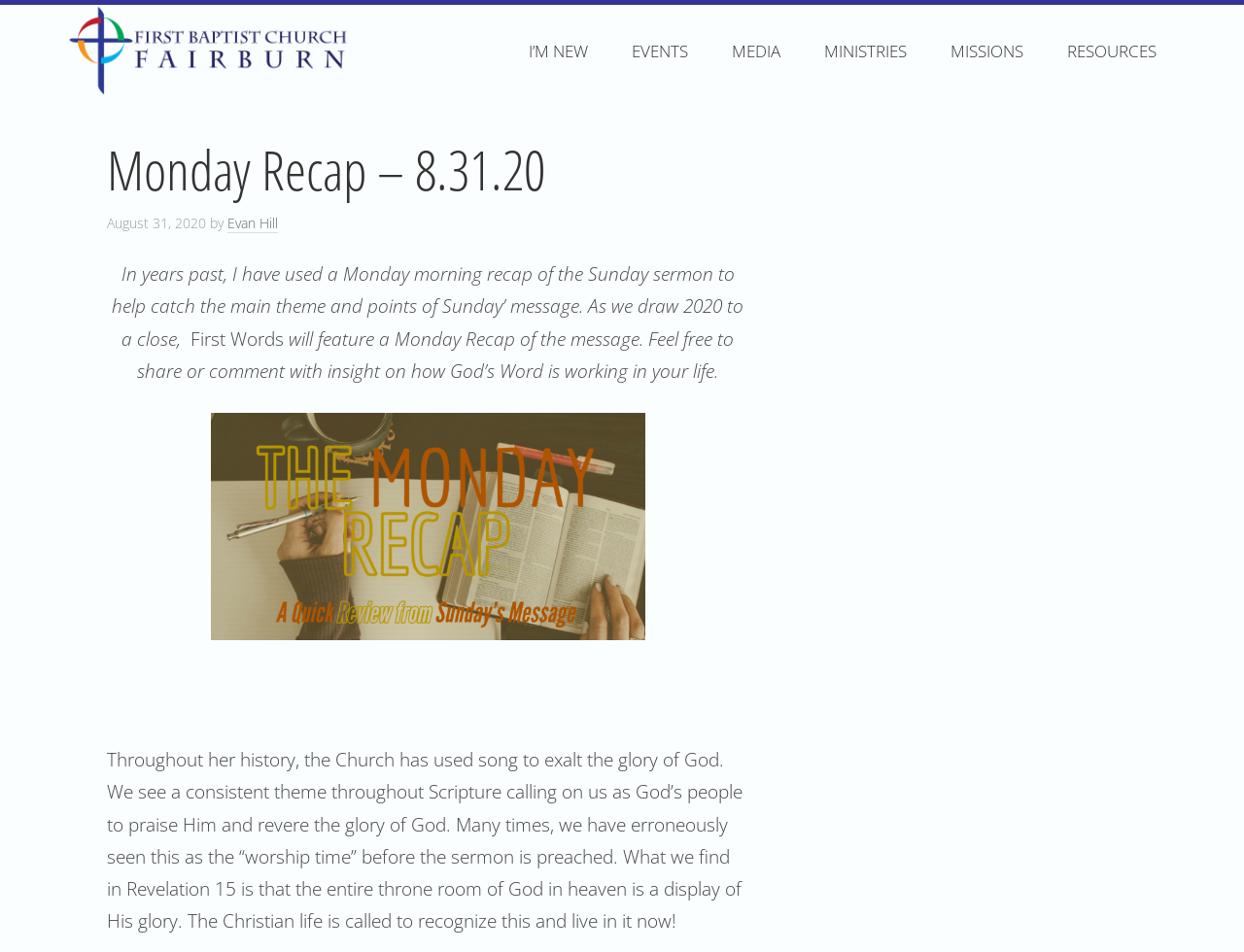Please provide a comprehensive response to the question below by analyzing the image: 
What is the date of the sermon?

The date of the sermon can be found in the section below the main heading, where it says 'August 31, 2020'. This is likely the date when the sermon was delivered.